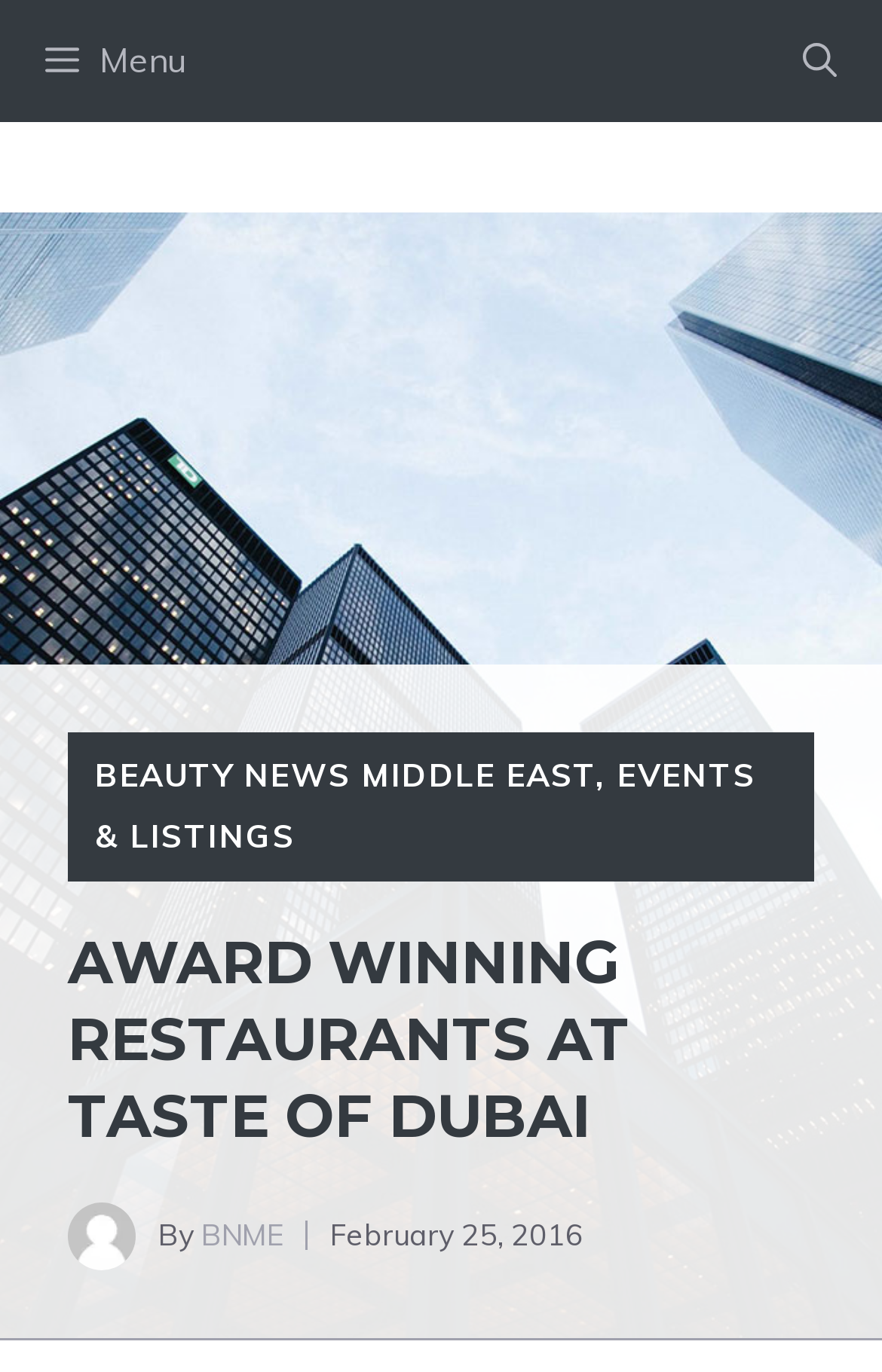Analyze the image and deliver a detailed answer to the question: What is the name of the event mentioned on the webpage?

I inferred this answer by looking at the main heading 'AWARD WINNING RESTAURANTS AT TASTE OF DUBAI' which suggests that the webpage is about an event called Taste of Dubai.